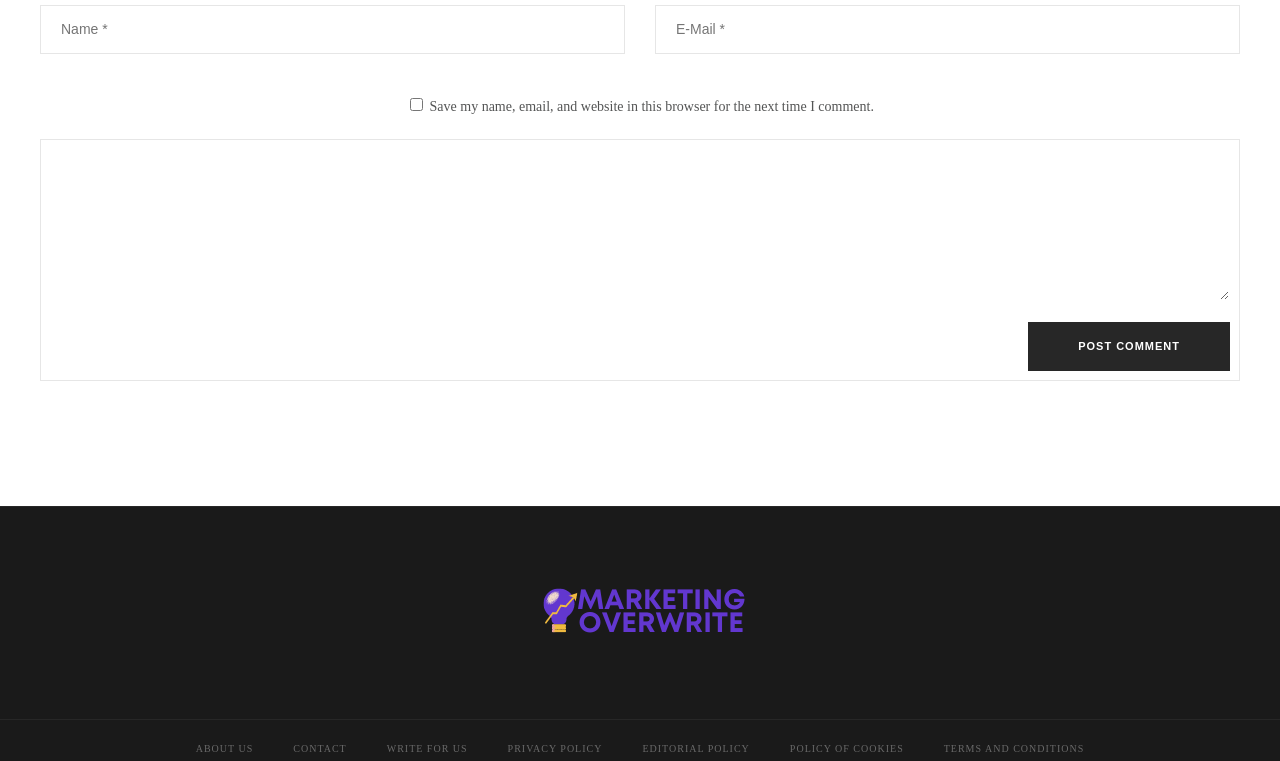Identify the bounding box for the UI element that is described as follows: "Write For Us".

[0.302, 0.976, 0.365, 0.991]